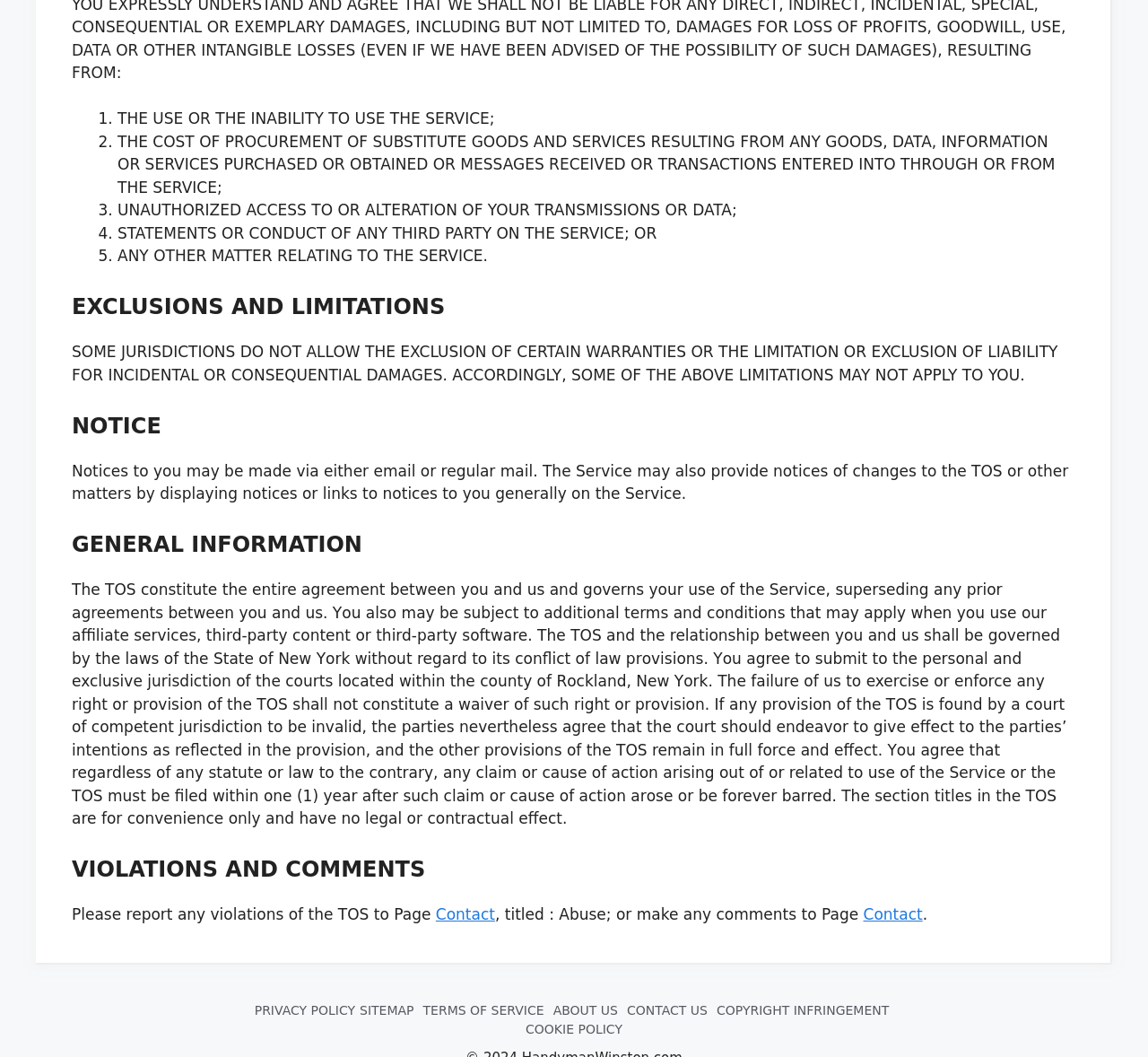Specify the bounding box coordinates for the region that must be clicked to perform the given instruction: "Click the CONTACT US link".

[0.542, 0.947, 0.62, 0.965]